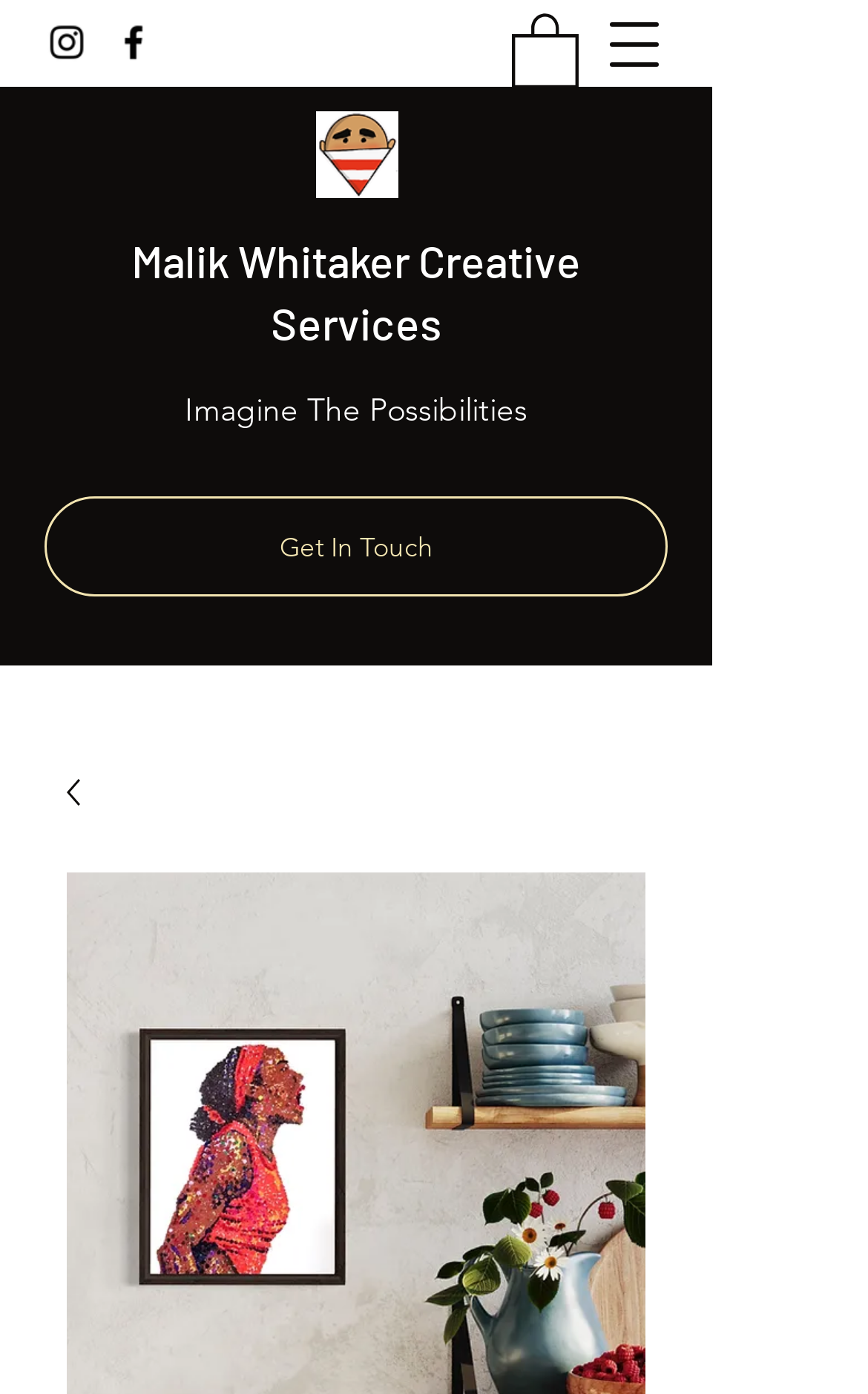What is the theme of the artwork?
Look at the image and answer the question with a single word or phrase.

Sports and art